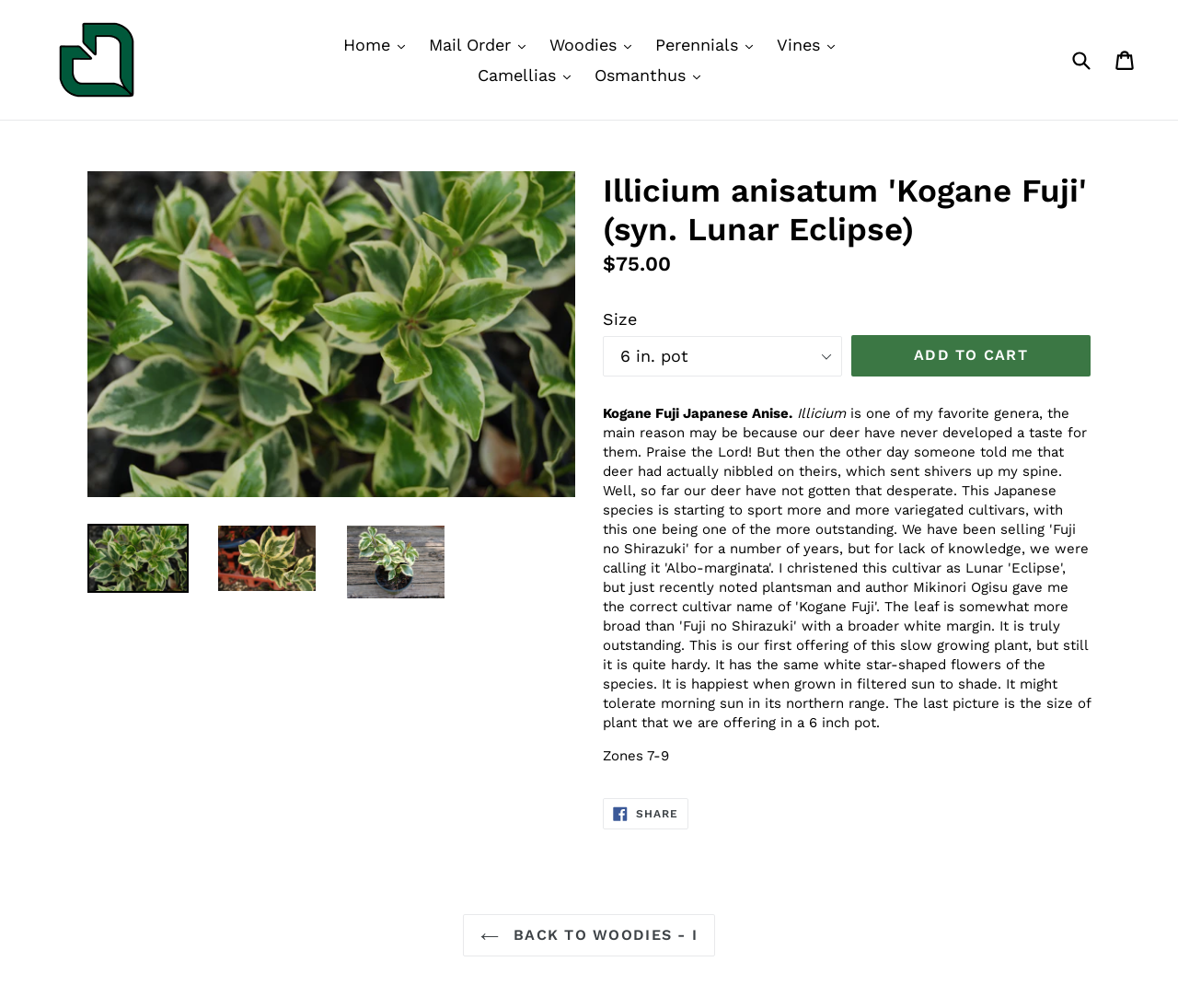What is the name of the nursery?
Answer the question in as much detail as possible.

The name of the nursery can be found in the top-left corner of the webpage, where it is listed as 'Nurseries Caroliniana' with a logo.